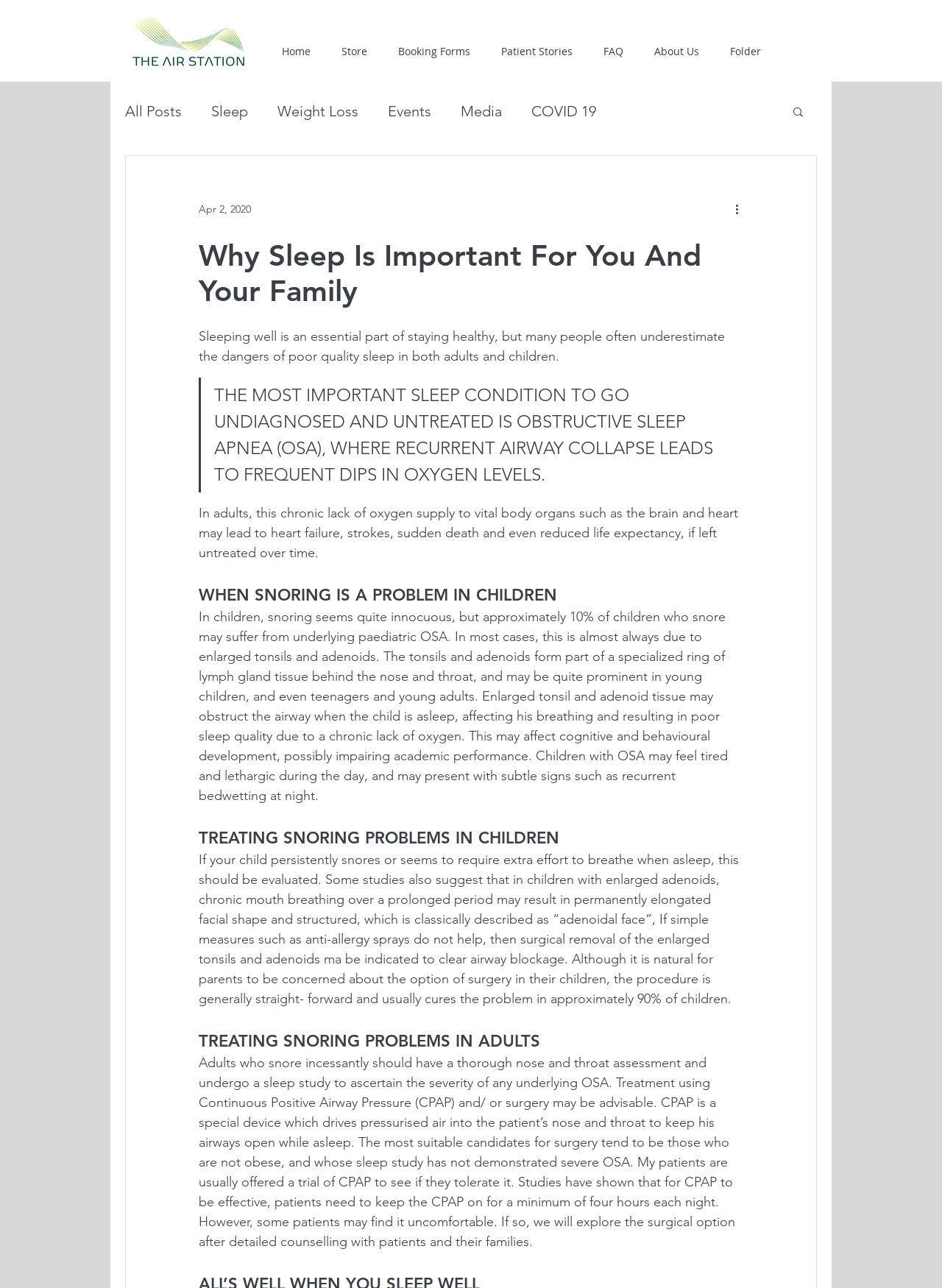What percentage of children may suffer from paediatric OSA?
Please look at the screenshot and answer in one word or a short phrase.

10%